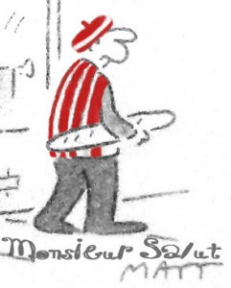Analyze the image and describe all the key elements you observe.

This whimsical illustration by Matt portrays a character named Monsieur Salut, who is dressed in a red and white striped shirt, evoking the colors of Sunderland AFC. He is seen walking with a baguette tucked under his arm, highlighting a playful nod to French culture. The character's distinctive red hat adds a touch of charm and personality to the scene. The artwork embodies a light-hearted spirit, likely reflecting a humorous commentary on football culture, particularly associated with Sunderland. The caption beneath the image reinforces the connection to the creator, highlighting the playful adaptation by Jake, which suggests a broader context of interaction within the Sunderland community.